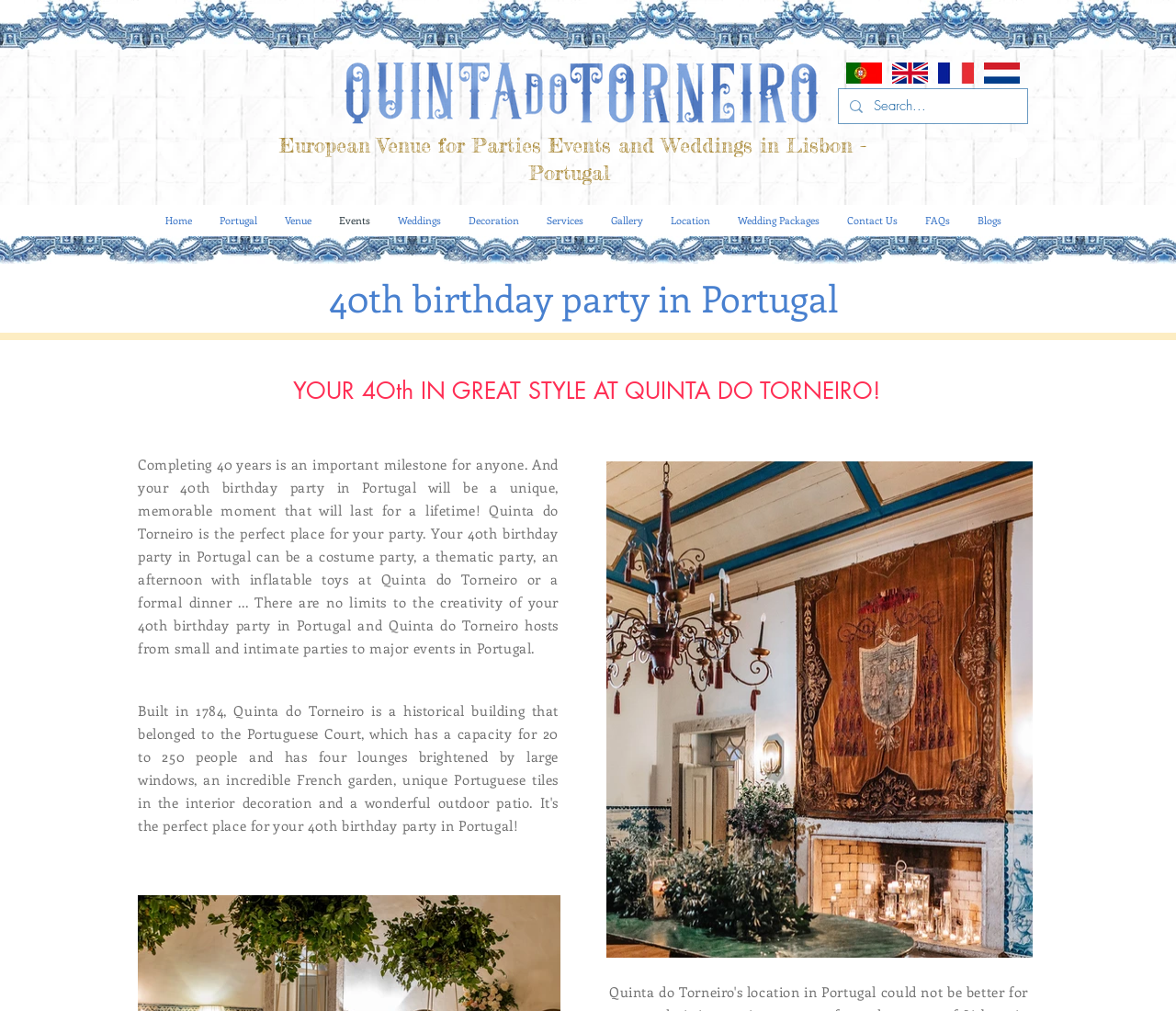Can you specify the bounding box coordinates for the region that should be clicked to fulfill this instruction: "View the Gallery".

[0.507, 0.202, 0.558, 0.234]